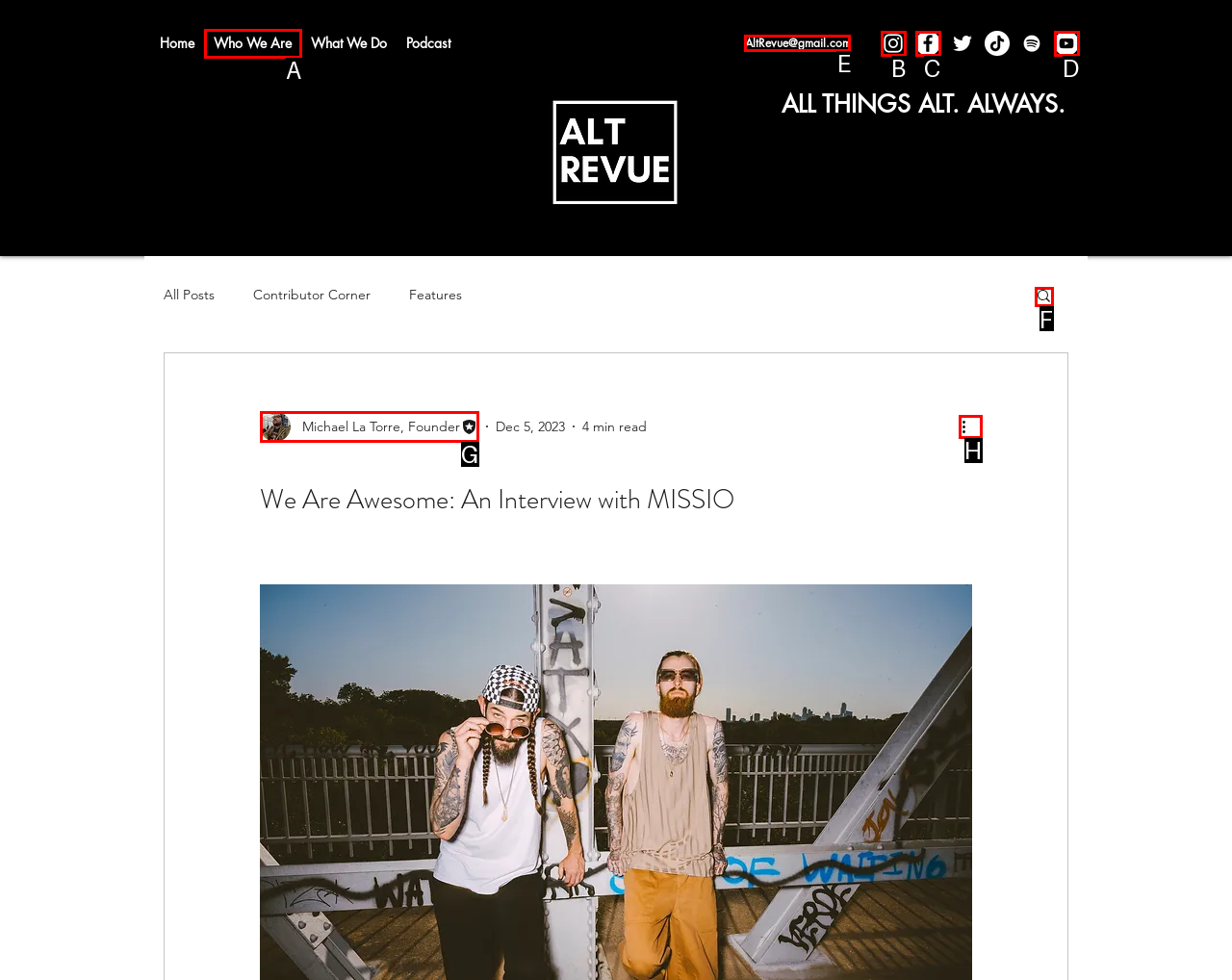Determine the appropriate lettered choice for the task: Search for something. Reply with the correct letter.

F